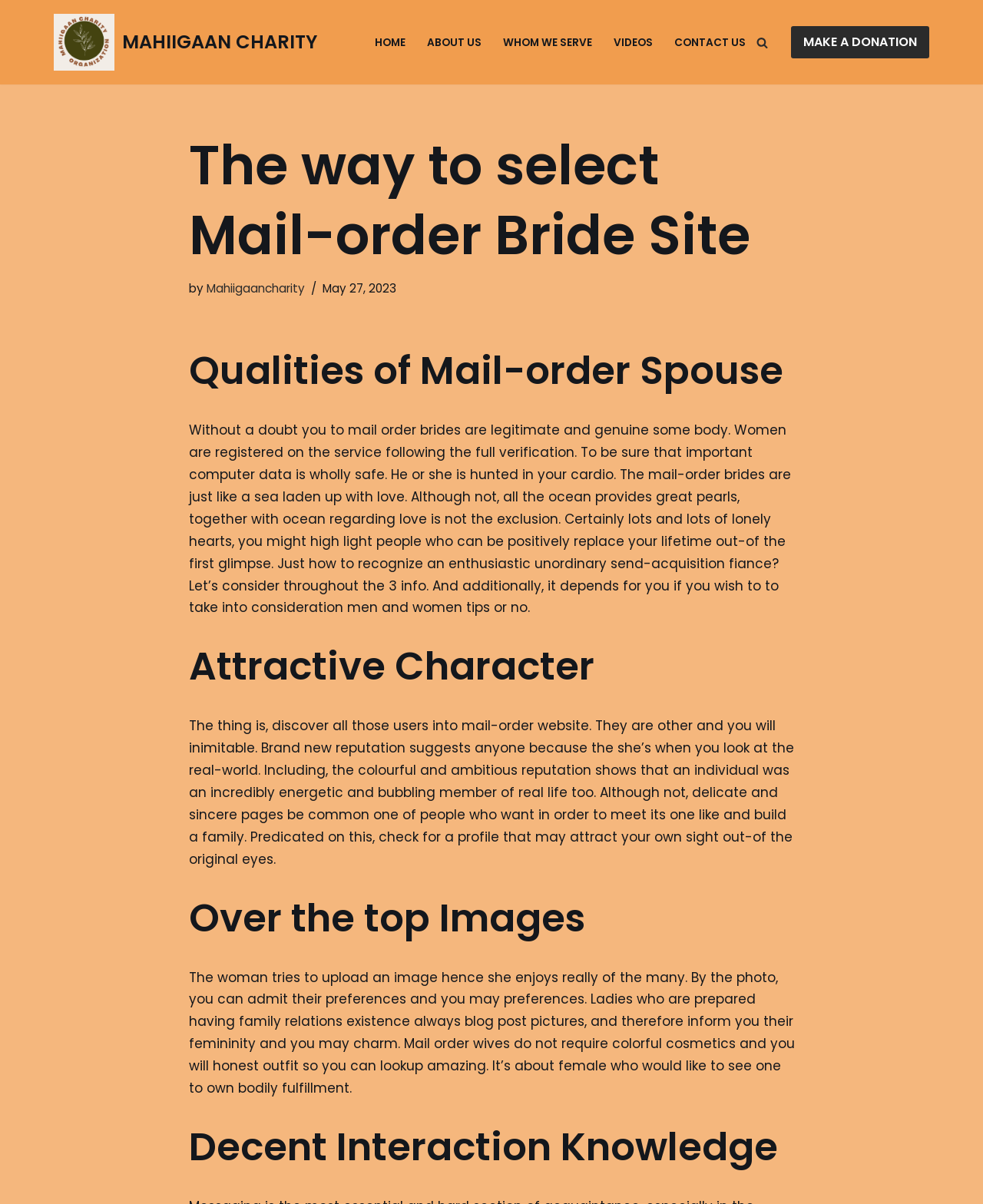Please identify the bounding box coordinates of the area that needs to be clicked to follow this instruction: "Visit the 'ABOUT US' page".

[0.434, 0.027, 0.49, 0.043]